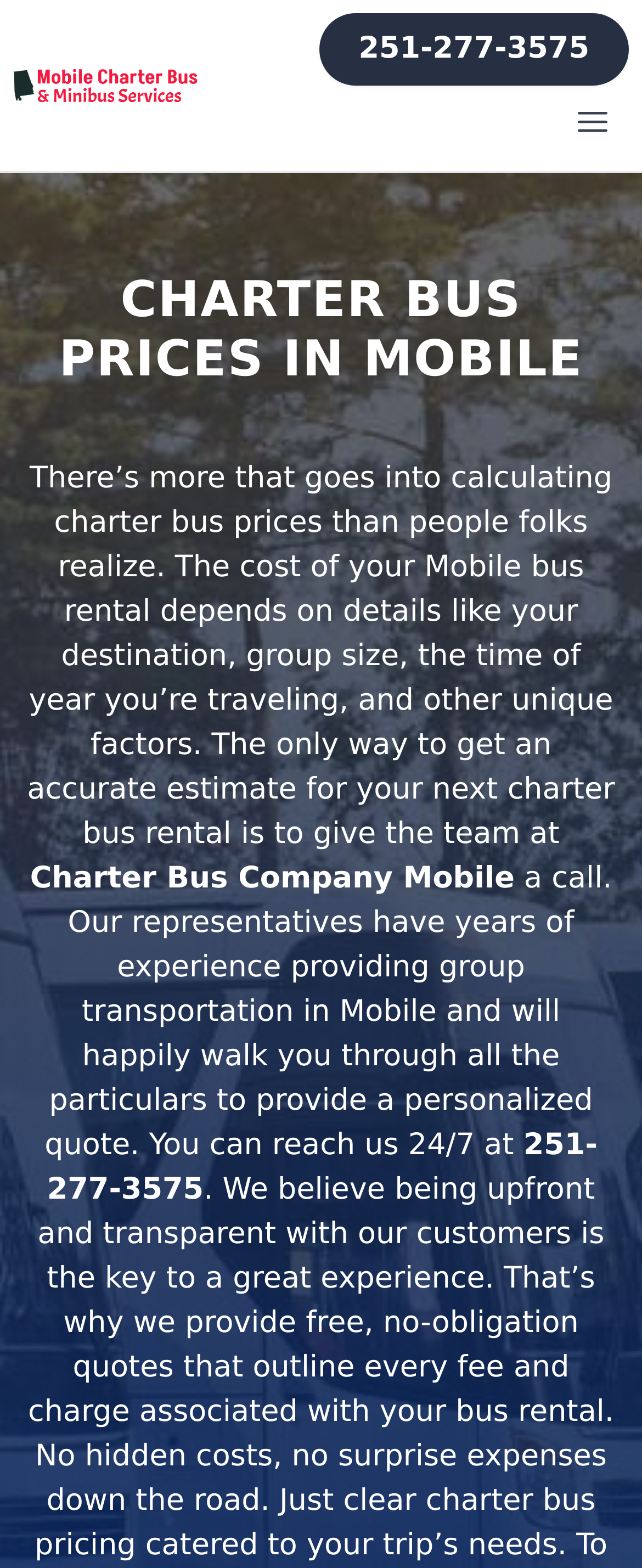What is the logo of the charter bus company?
Based on the image, provide a one-word or brief-phrase response.

Charter Bus Company Mobile logo